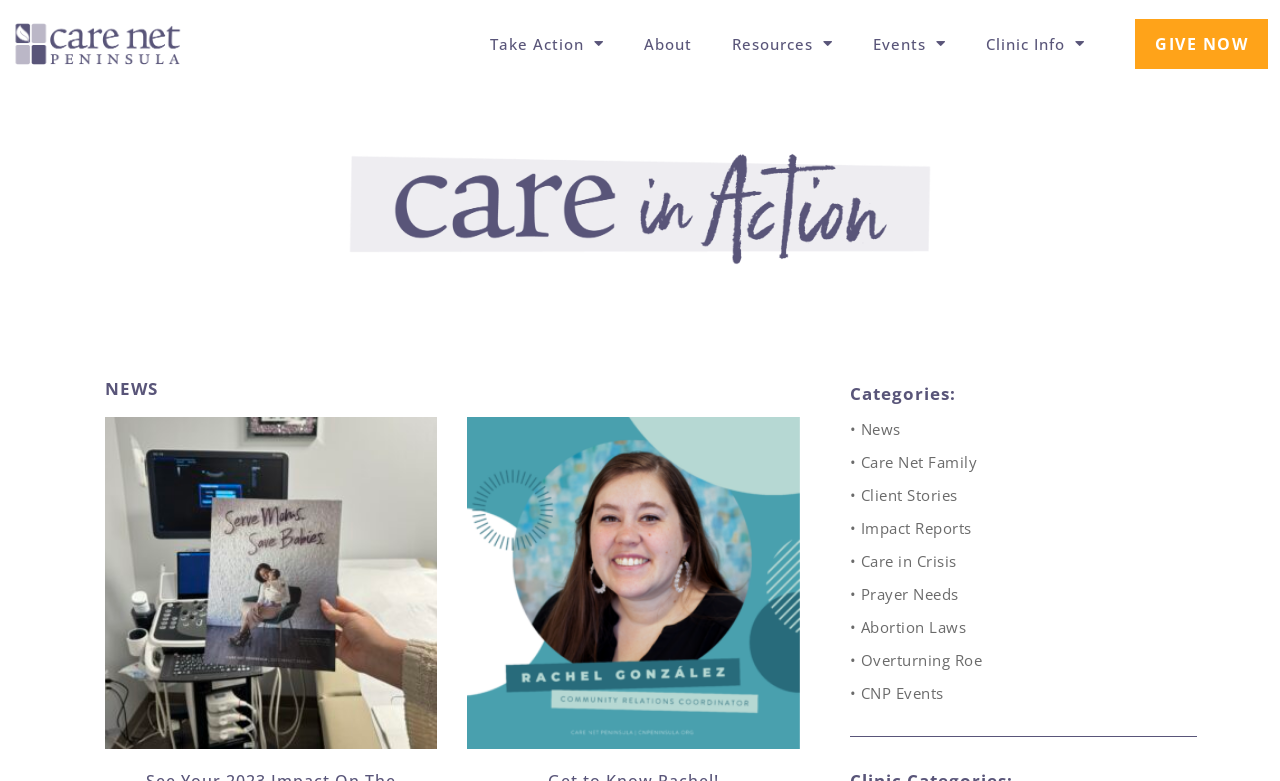Please provide a detailed answer to the question below based on the screenshot: 
What is the topic of the link 'Care in Crisis'?

I determined this by looking at the link 'Care in Crisis' and its surrounding links, which are all related to abortion laws and care, suggesting that 'Care in Crisis' is also related to this topic.